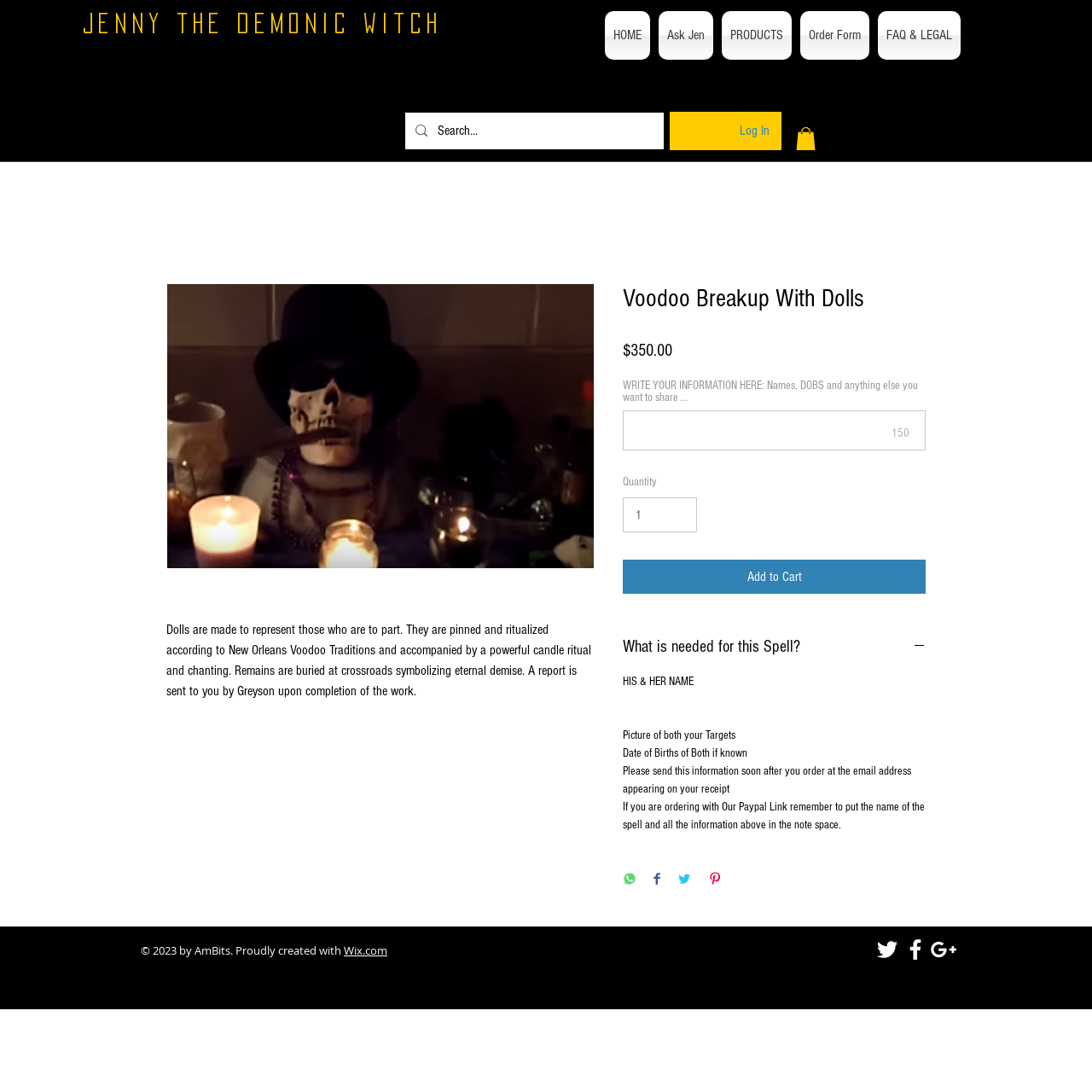Provide your answer in a single word or phrase: 
What information is required to order the Voodoo Breakup With Dolls spell?

Names, DOBs, and pictures of targets